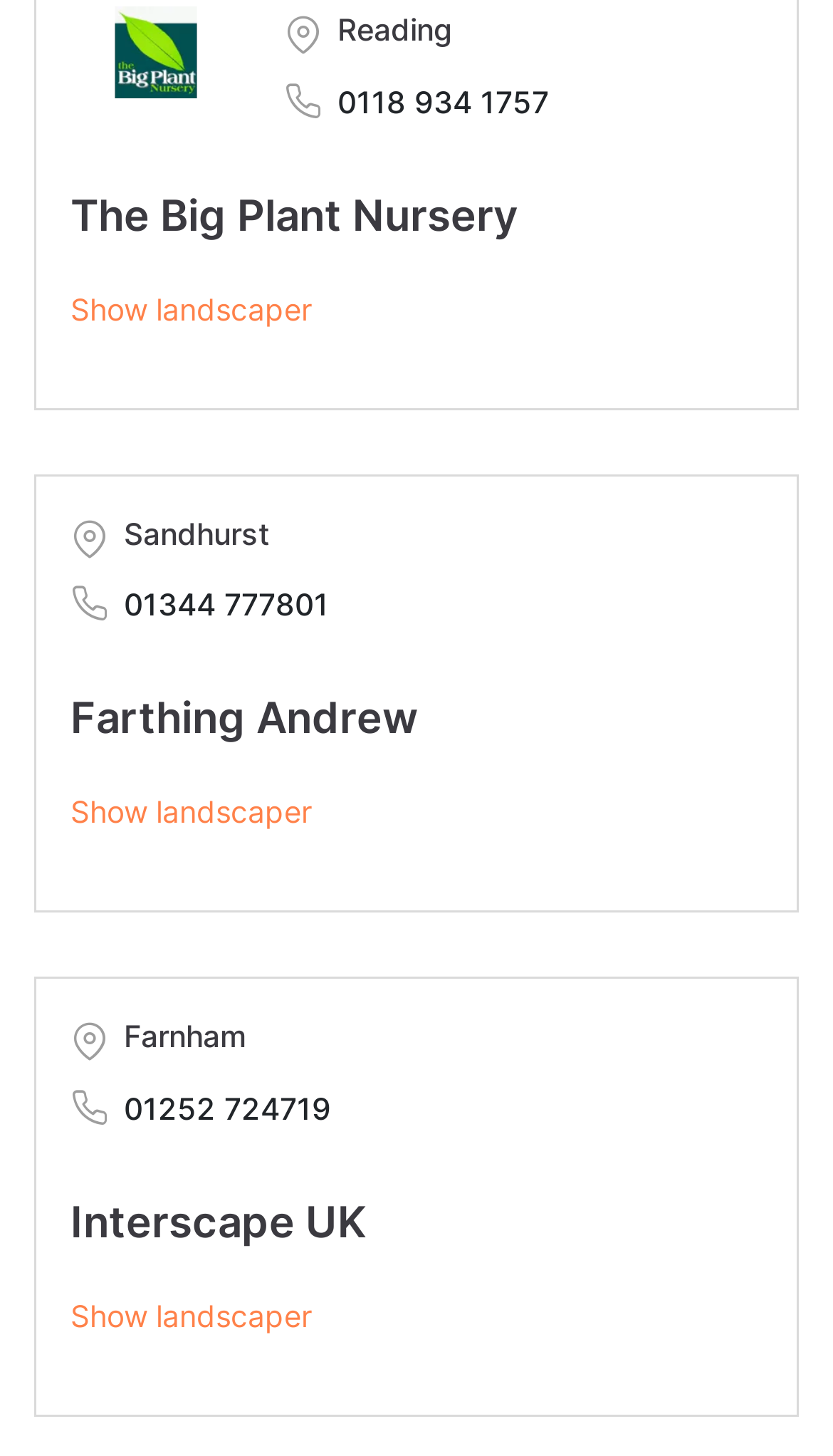Answer the following query concisely with a single word or phrase:
What is the common action associated with each nursery?

Show landscaper